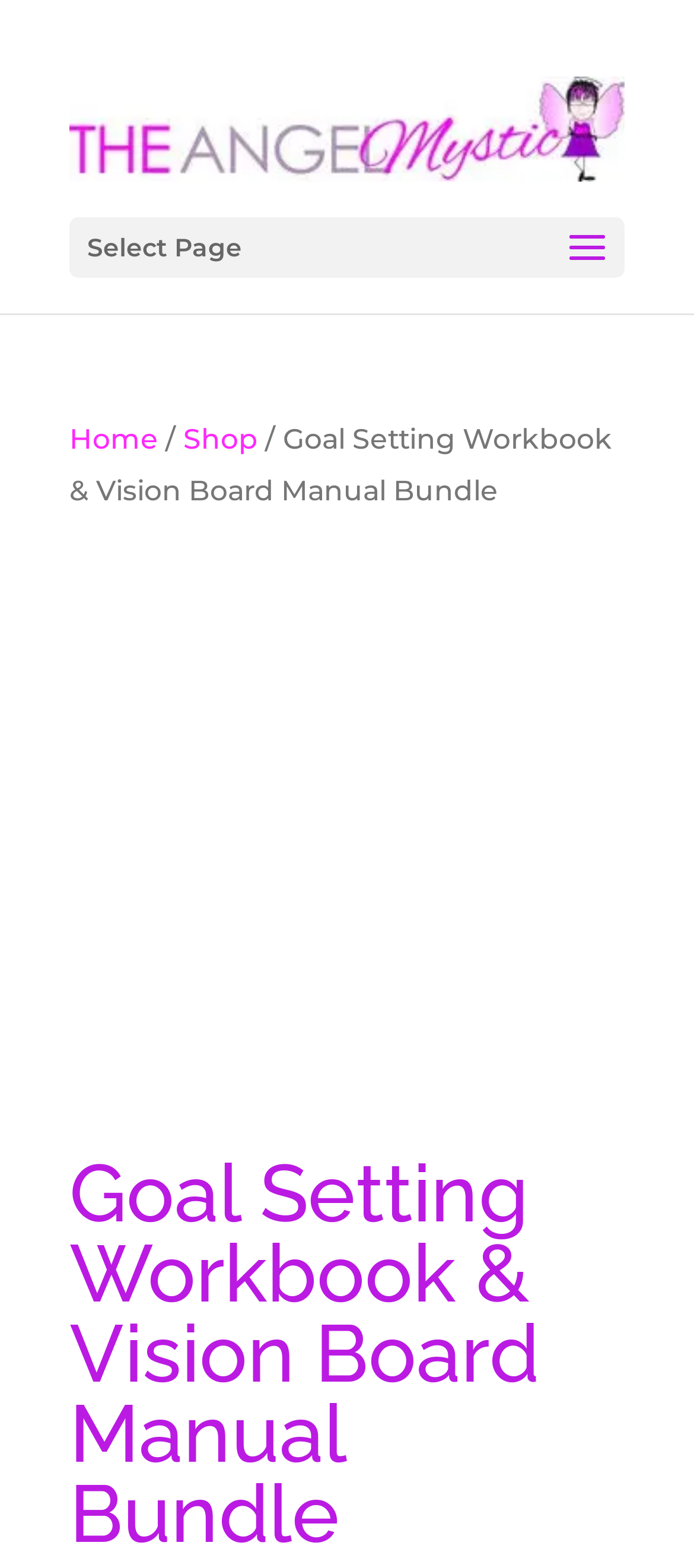What is the name of the website?
Using the image, respond with a single word or phrase.

Angel Mystic